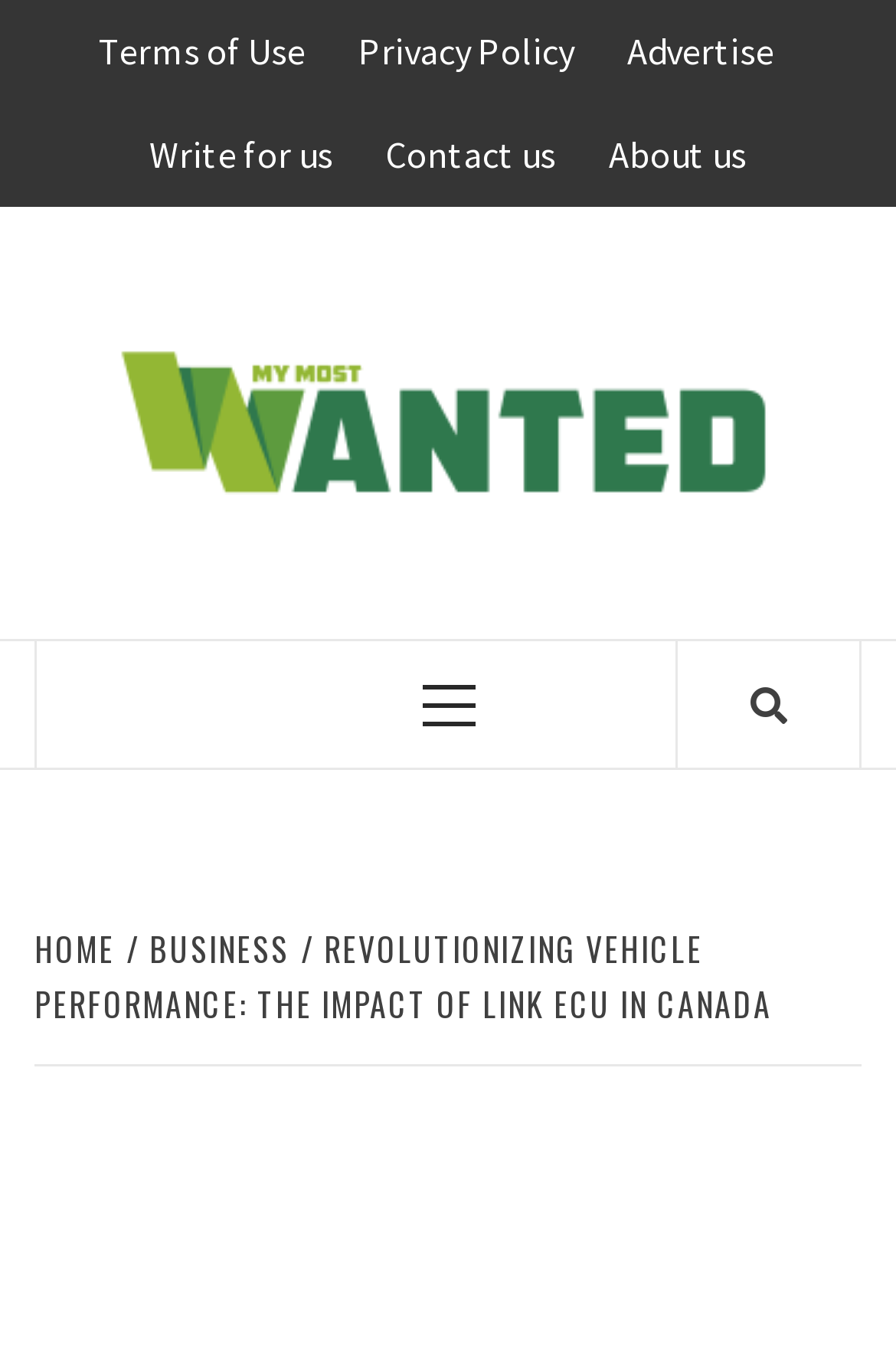Kindly determine the bounding box coordinates for the area that needs to be clicked to execute this instruction: "View REVOLUTIONIZING VEHICLE PERFORMANCE: THE IMPACT OF LINK ECU IN CANADA".

[0.038, 0.676, 0.874, 0.752]